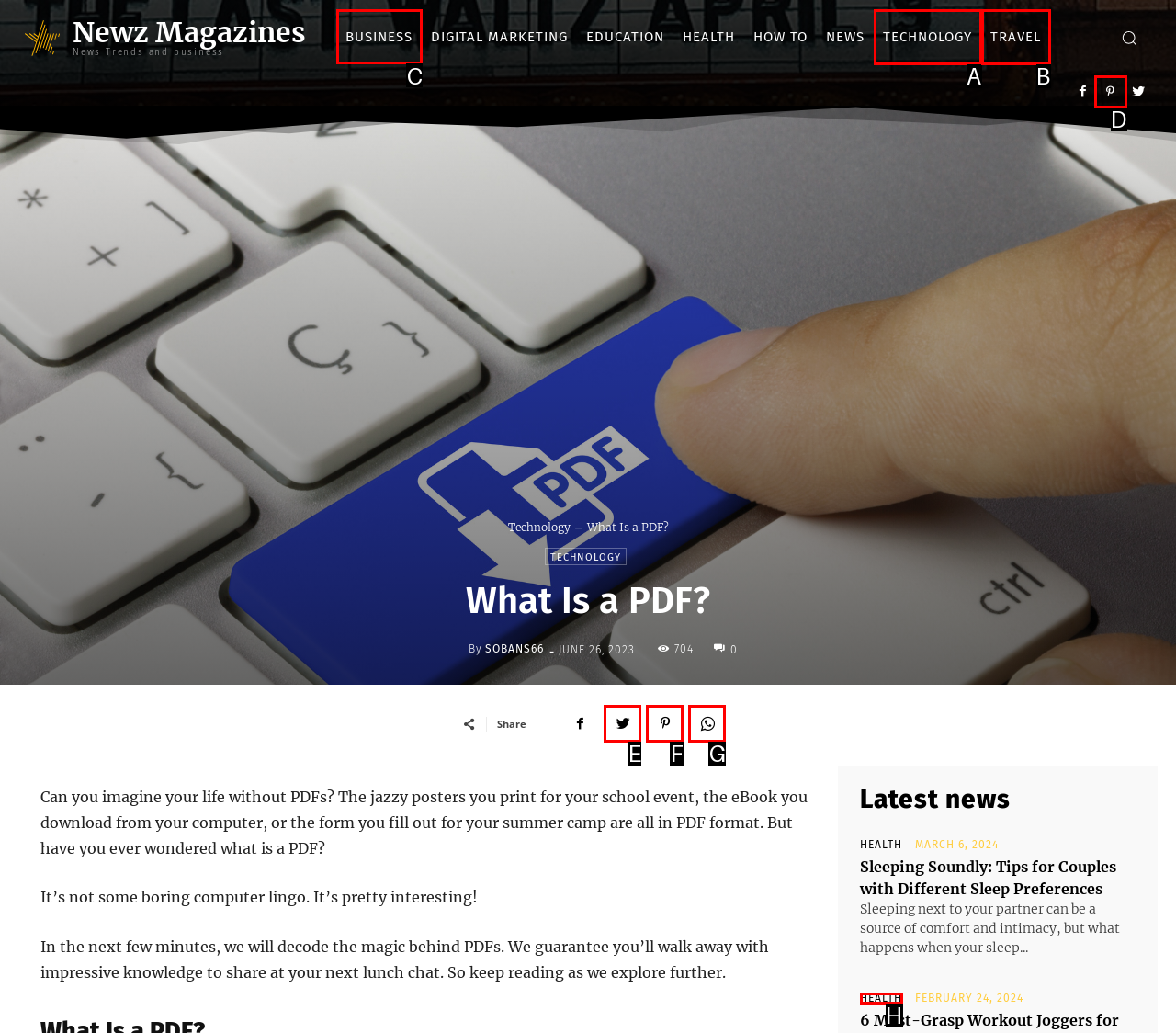Determine the letter of the element I should select to fulfill the following instruction: Click on the 'BUSINESS' link. Just provide the letter.

C